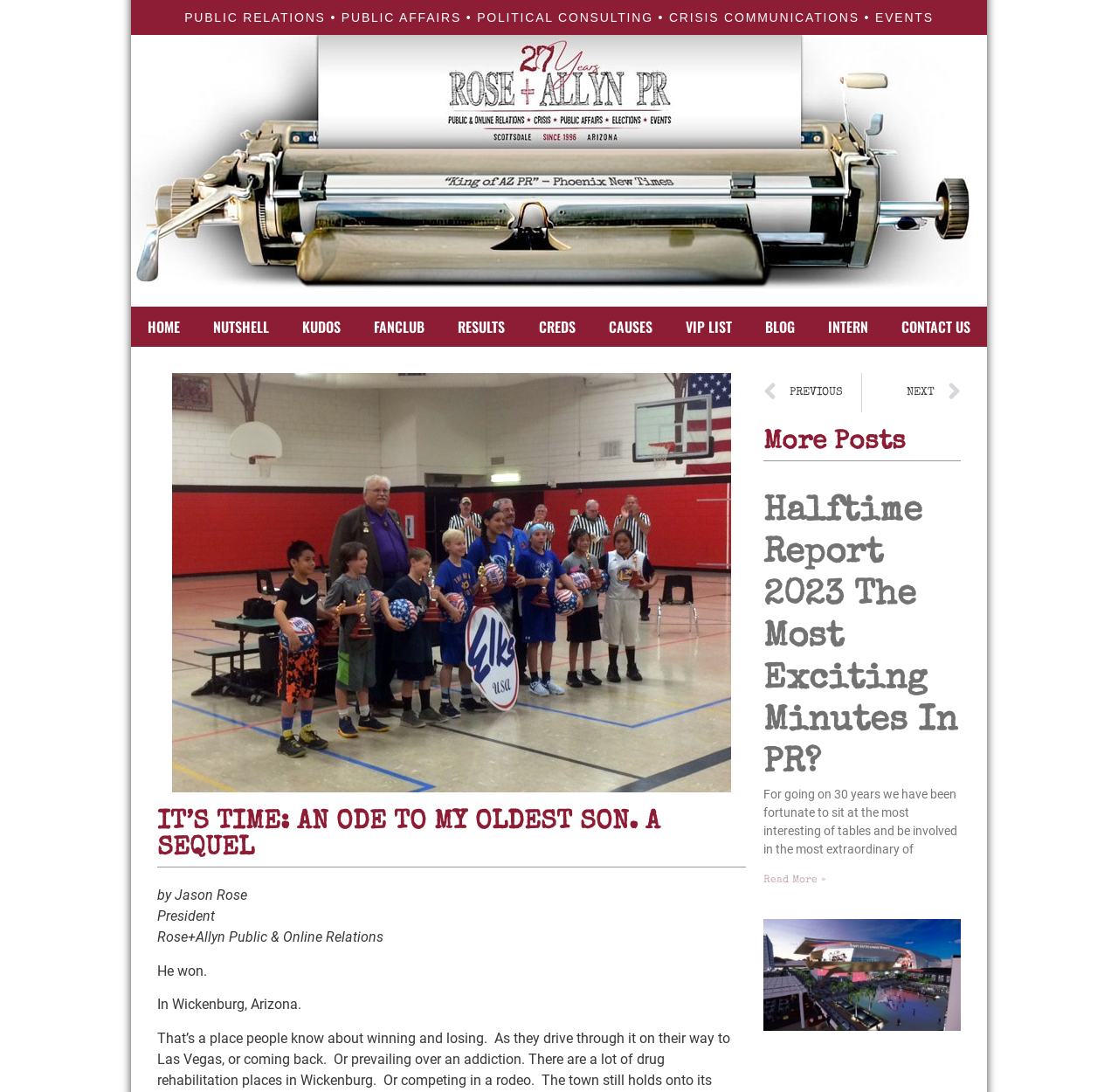Locate the bounding box coordinates of the UI element described by: "NUTSHELL". Provide the coordinates as four float numbers between 0 and 1, formatted as [left, top, right, bottom].

[0.176, 0.281, 0.256, 0.318]